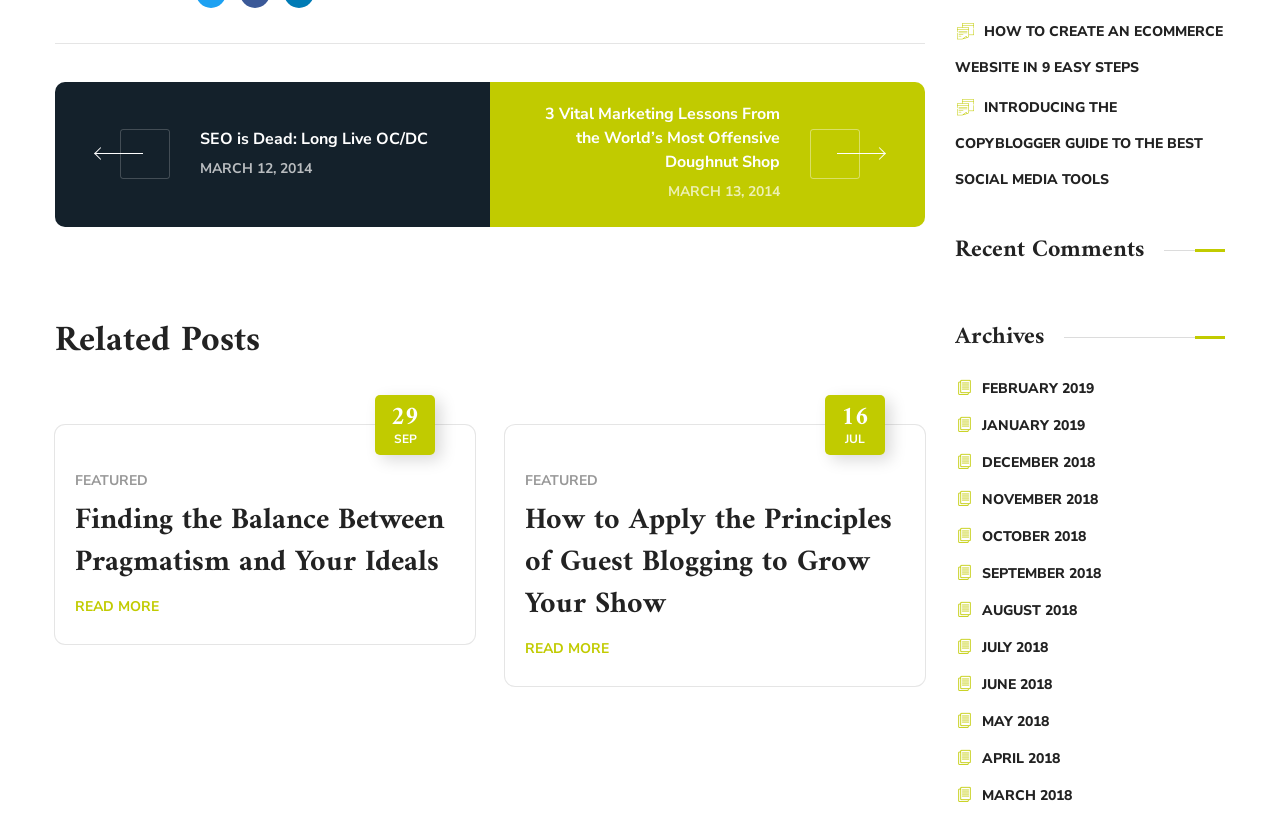Please specify the coordinates of the bounding box for the element that should be clicked to carry out this instruction: "View archives for February 2019". The coordinates must be four float numbers between 0 and 1, formatted as [left, top, right, bottom].

[0.767, 0.464, 0.855, 0.487]